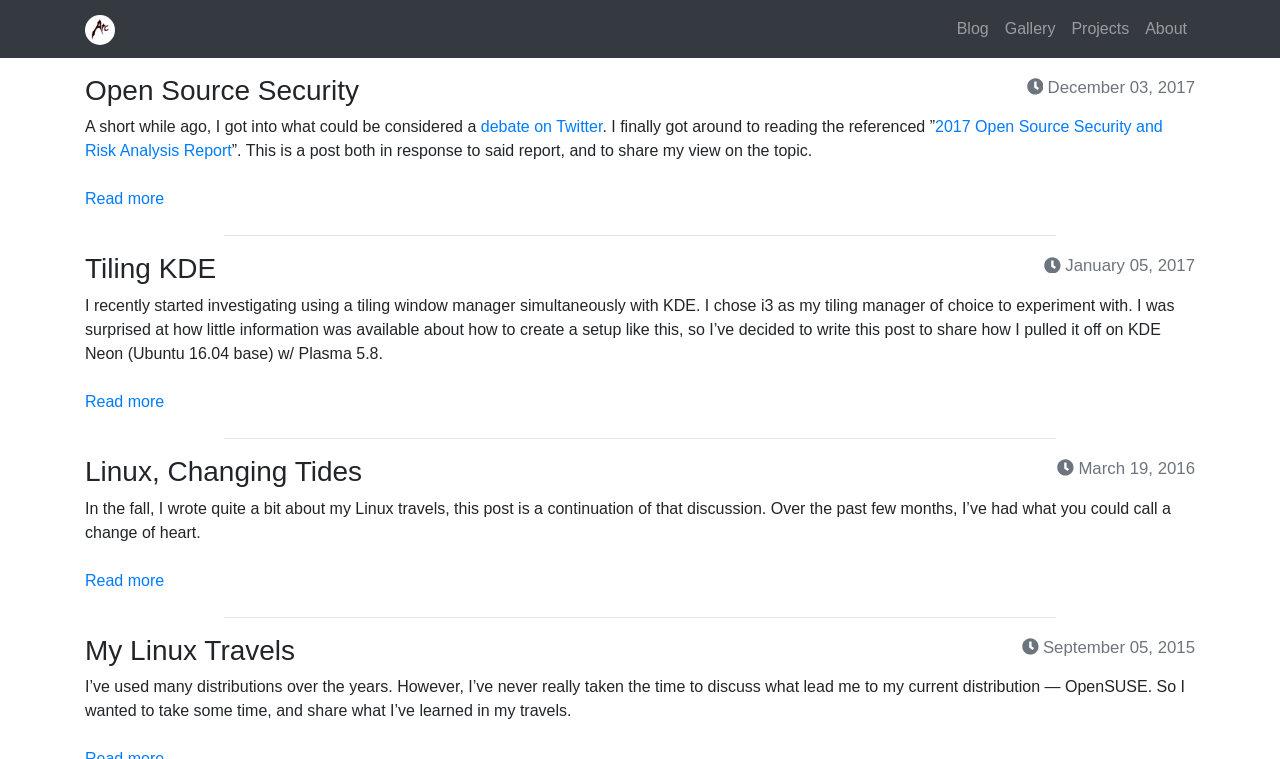Given the following UI element description: "Read more", find the bounding box coordinates in the webpage screenshot.

[0.066, 0.236, 0.934, 0.289]